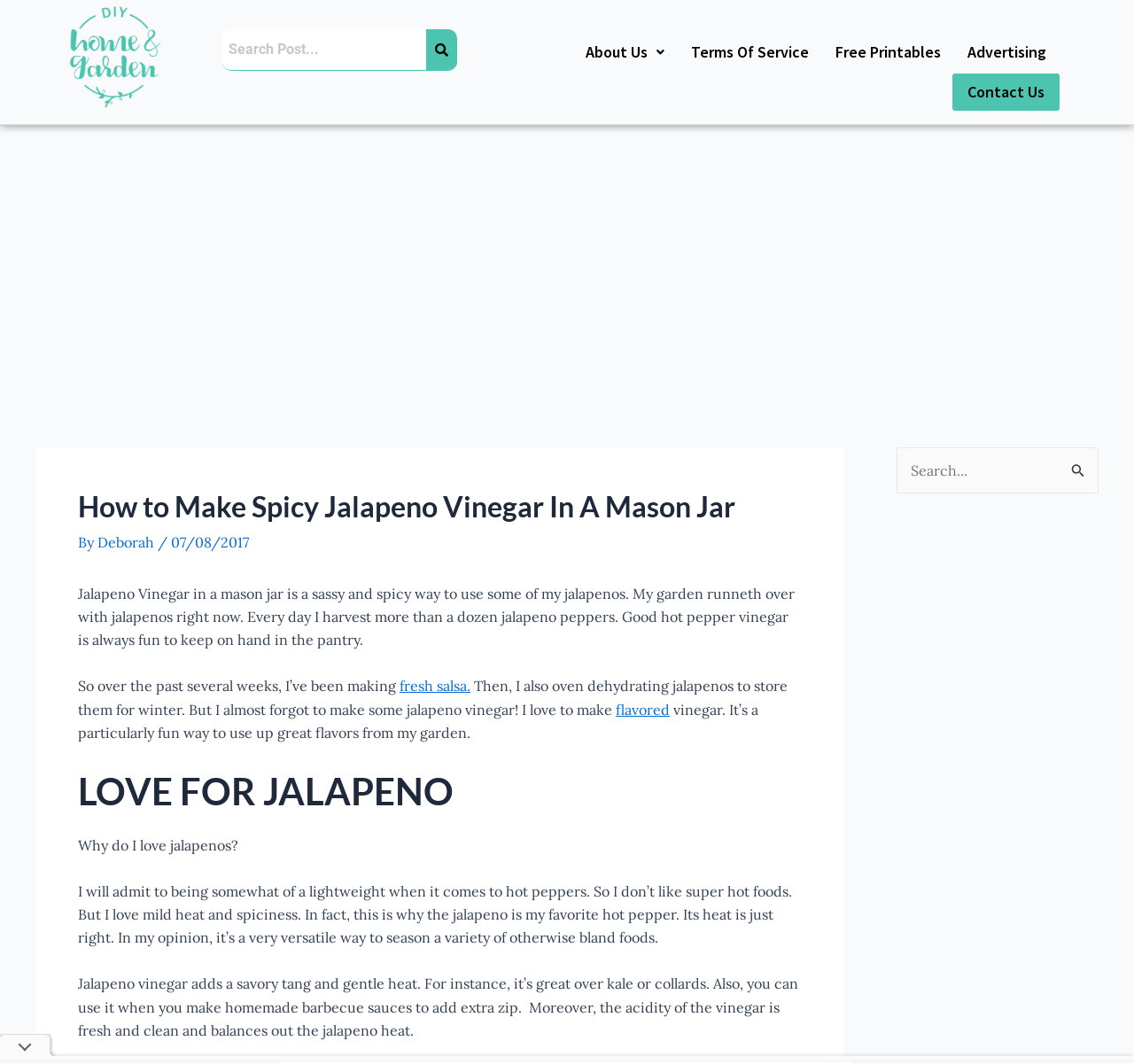Determine the bounding box coordinates of the element that should be clicked to execute the following command: "Read the article by Deborah".

[0.086, 0.502, 0.139, 0.518]